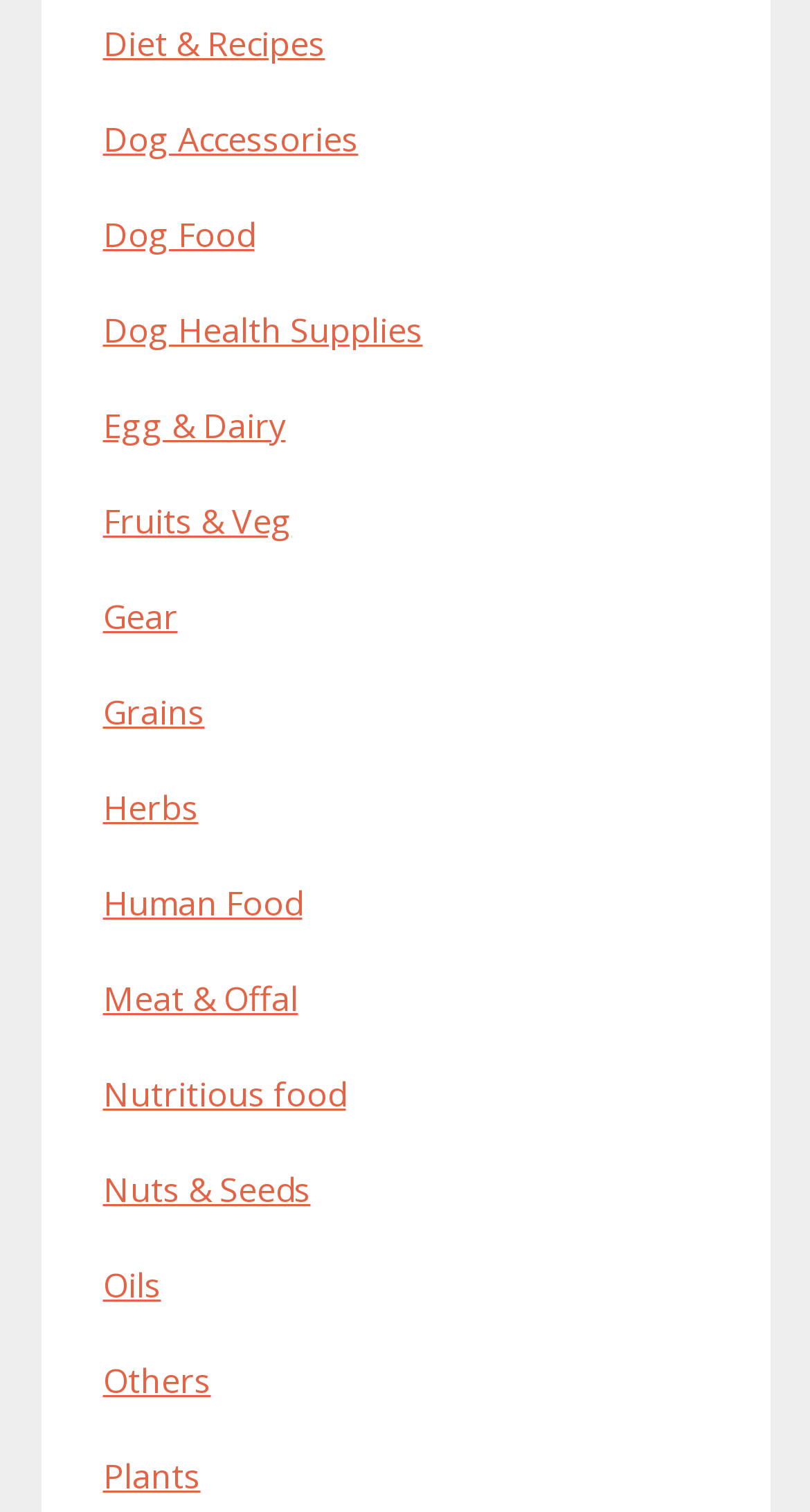Identify the bounding box coordinates of the clickable region necessary to fulfill the following instruction: "Explore nutritious food choices". The bounding box coordinates should be four float numbers between 0 and 1, i.e., [left, top, right, bottom].

[0.127, 0.708, 0.427, 0.738]